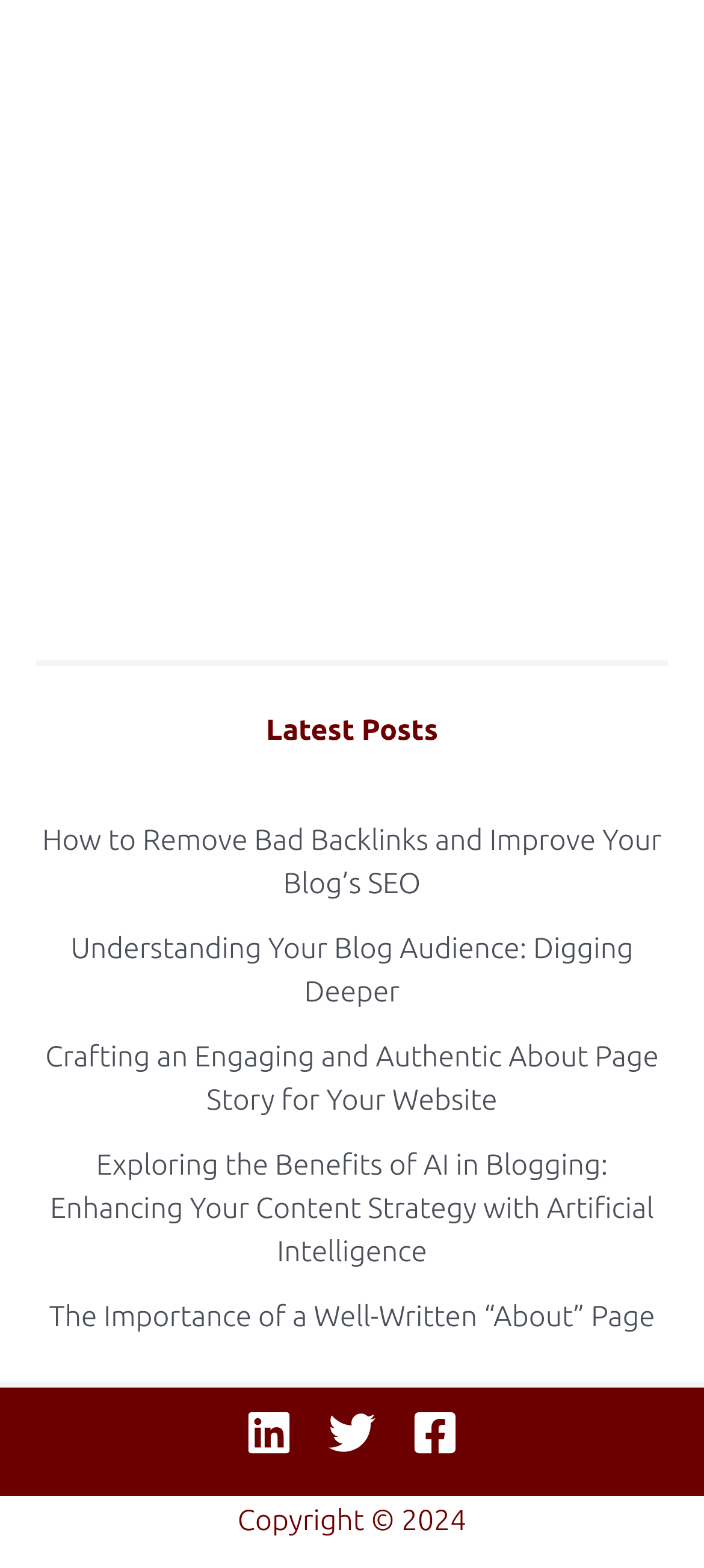What is the copyright year?
Based on the image, give a one-word or short phrase answer.

2024